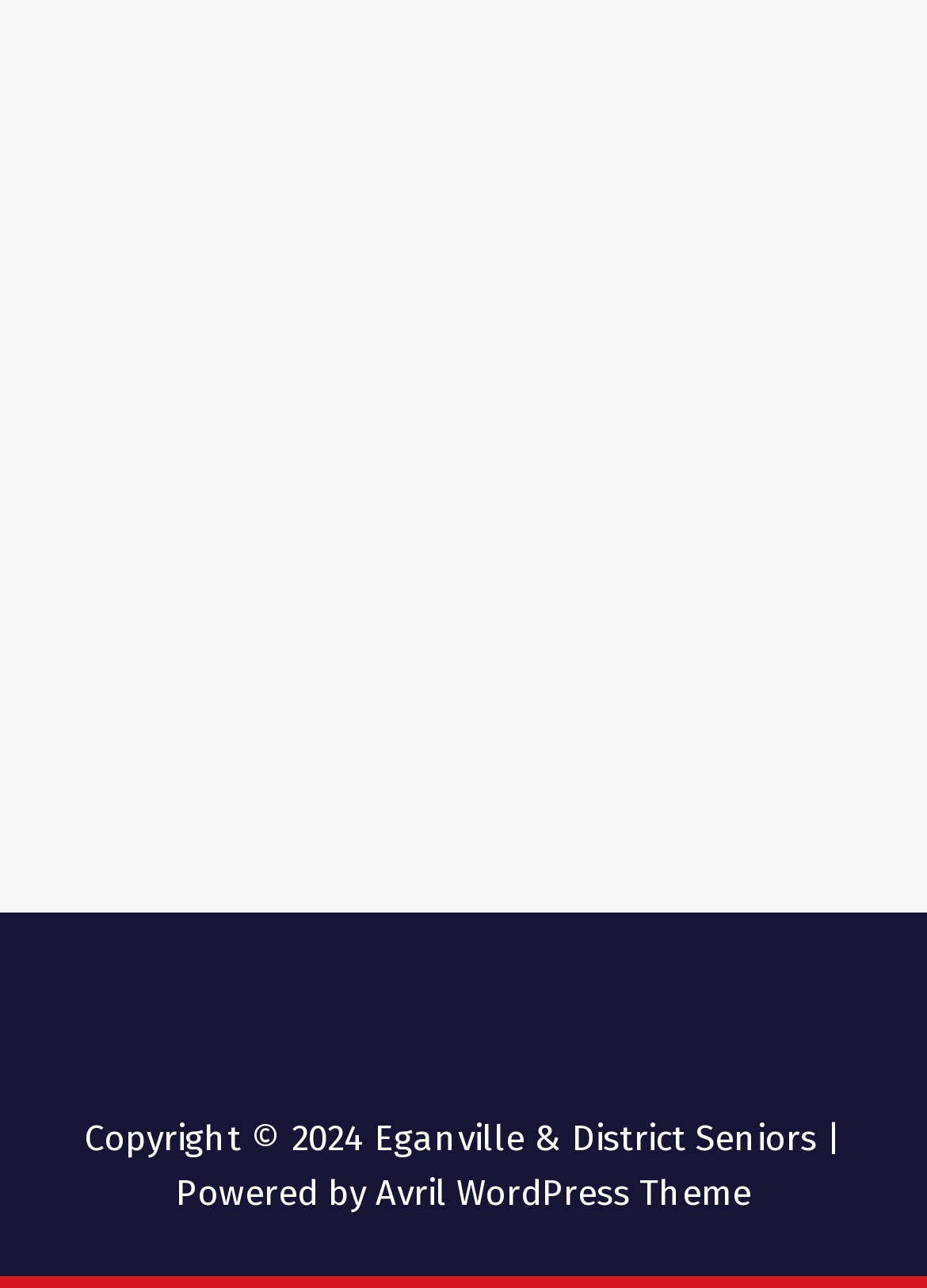Locate the bounding box for the described UI element: "Avril WordPress Theme". Ensure the coordinates are four float numbers between 0 and 1, formatted as [left, top, right, bottom].

[0.405, 0.909, 0.81, 0.942]